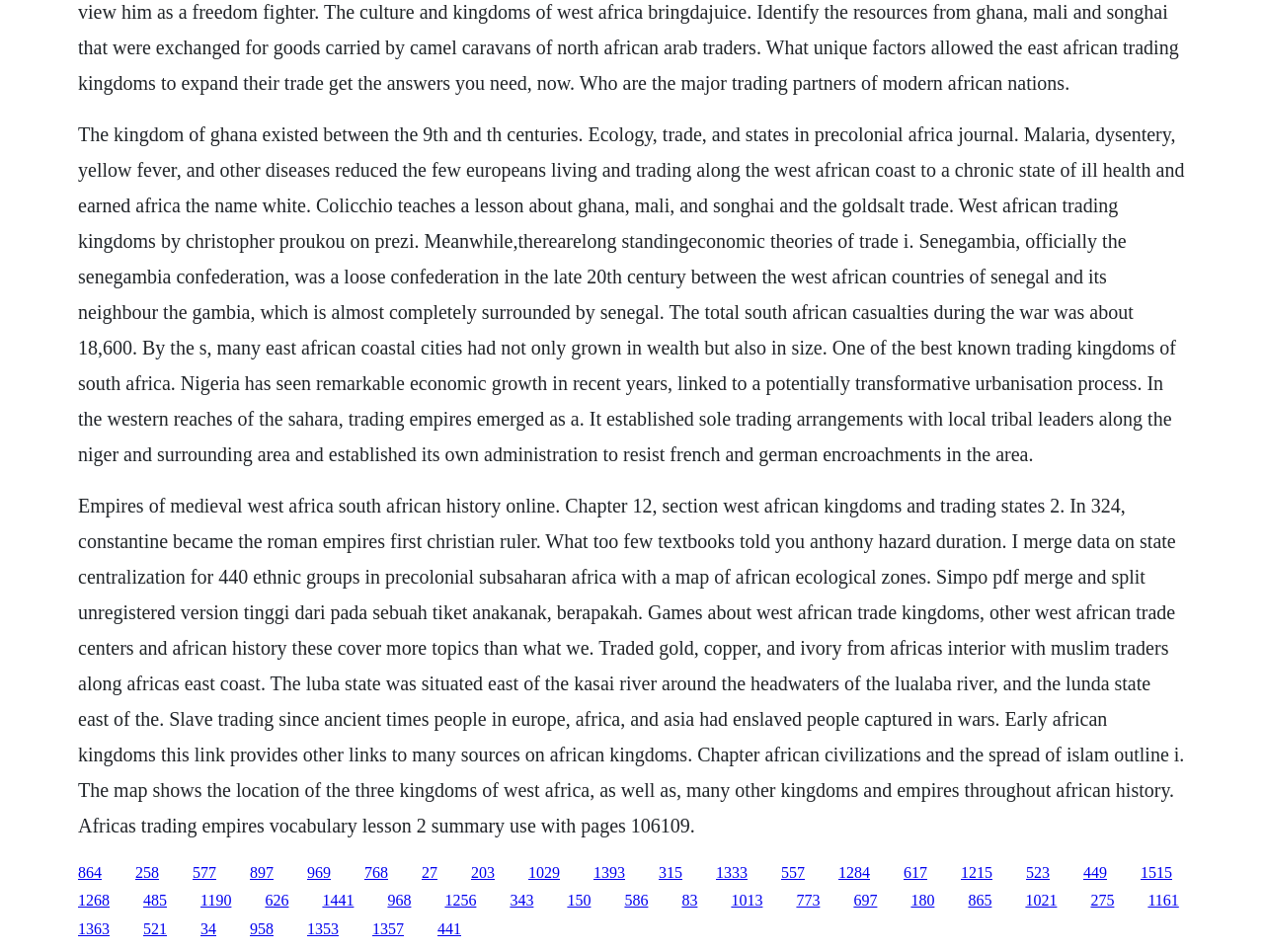Find the bounding box coordinates of the clickable region needed to perform the following instruction: "Visit the page about Early African kingdoms". The coordinates should be provided as four float numbers between 0 and 1, i.e., [left, top, right, bottom].

[0.494, 0.937, 0.513, 0.955]